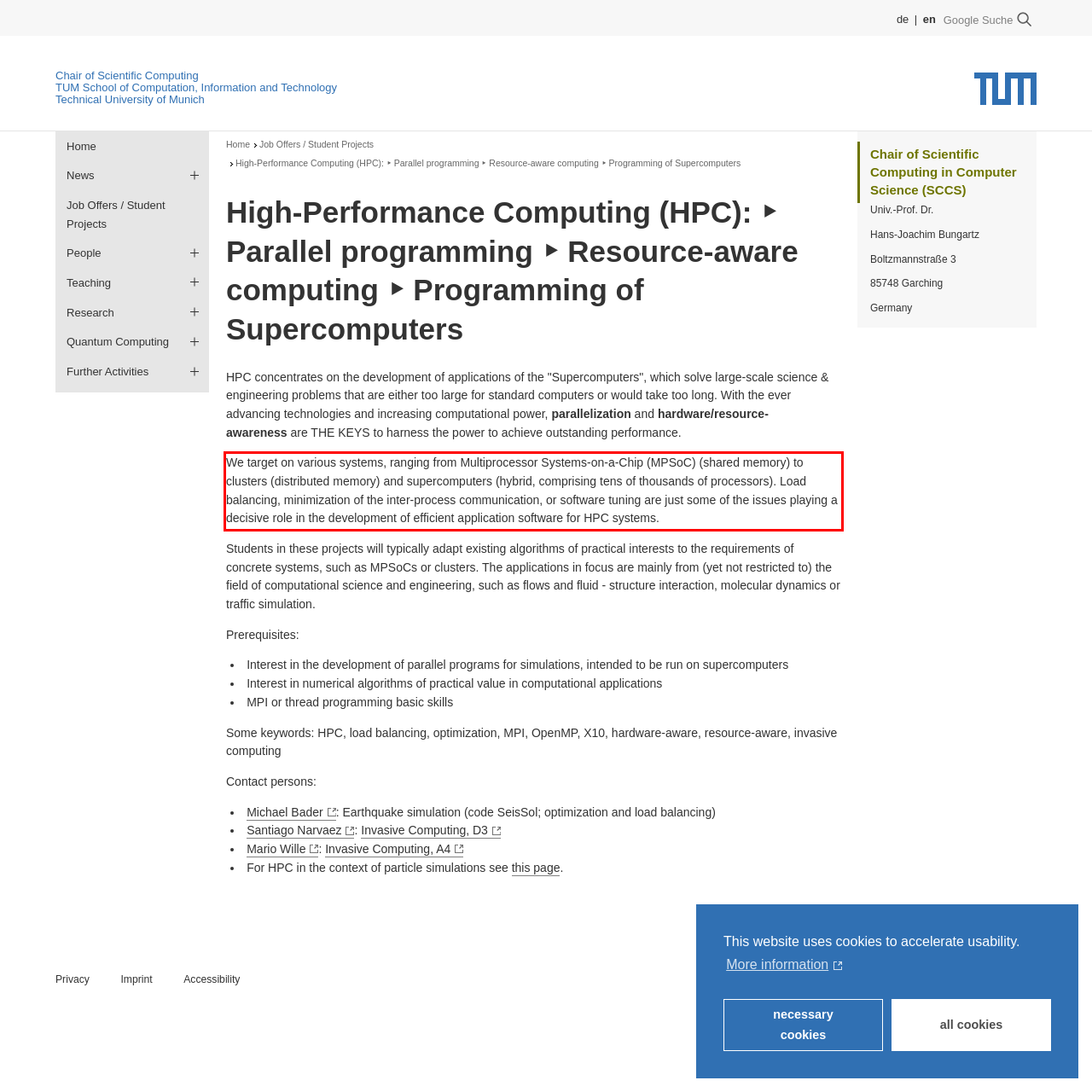The screenshot provided shows a webpage with a red bounding box. Apply OCR to the text within this red bounding box and provide the extracted content.

We target on various systems, ranging from Multiprocessor Systems-on-a-Chip (MPSoC) (shared memory) to clusters (distributed memory) and supercomputers (hybrid, comprising tens of thousands of processors). Load balancing, minimization of the inter-process communication, or software tuning are just some of the issues playing a decisive role in the development of efficient application software for HPC systems.